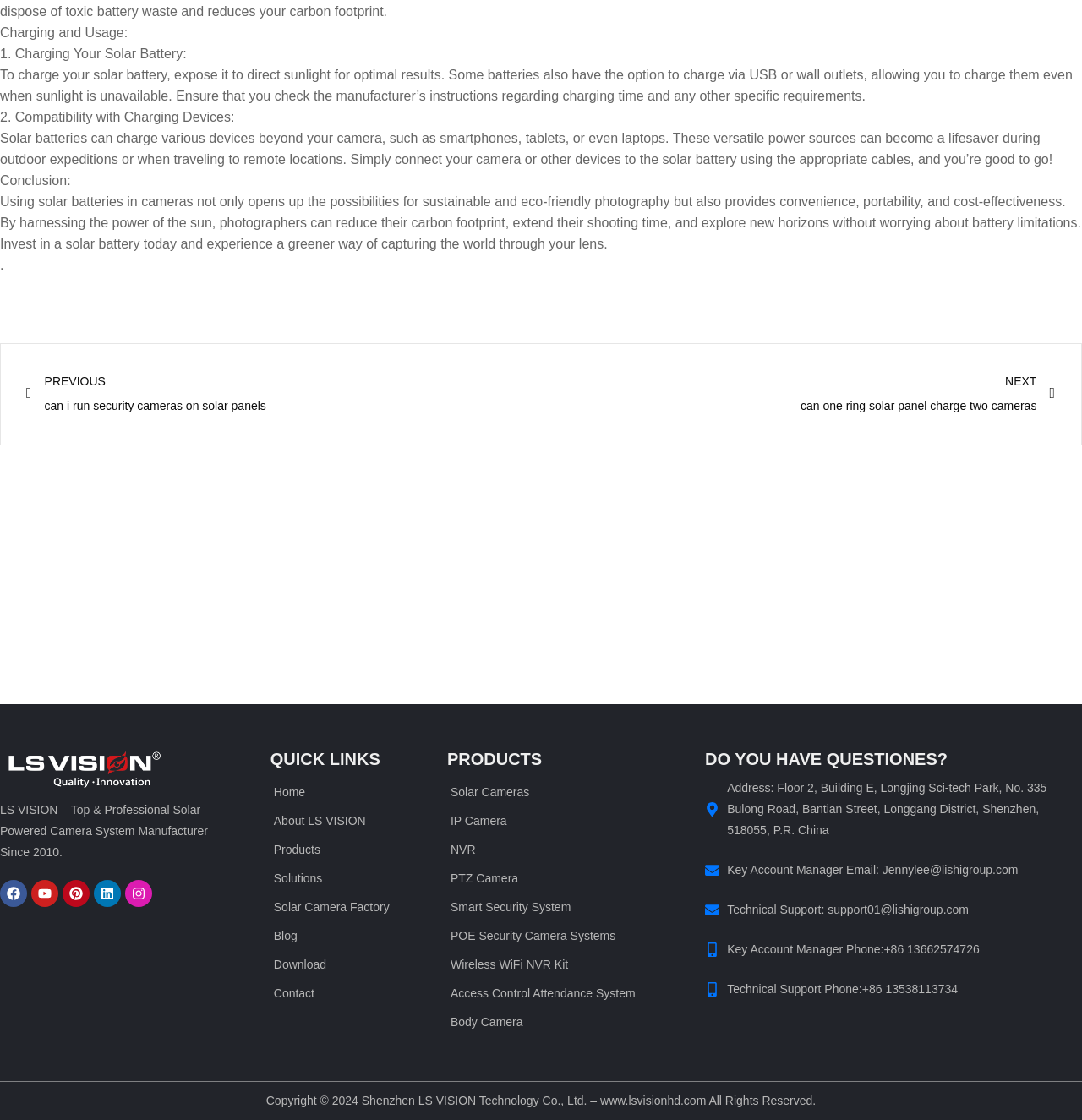Kindly determine the bounding box coordinates for the area that needs to be clicked to execute this instruction: "Check the 'About LS VISION' page".

[0.25, 0.72, 0.38, 0.746]